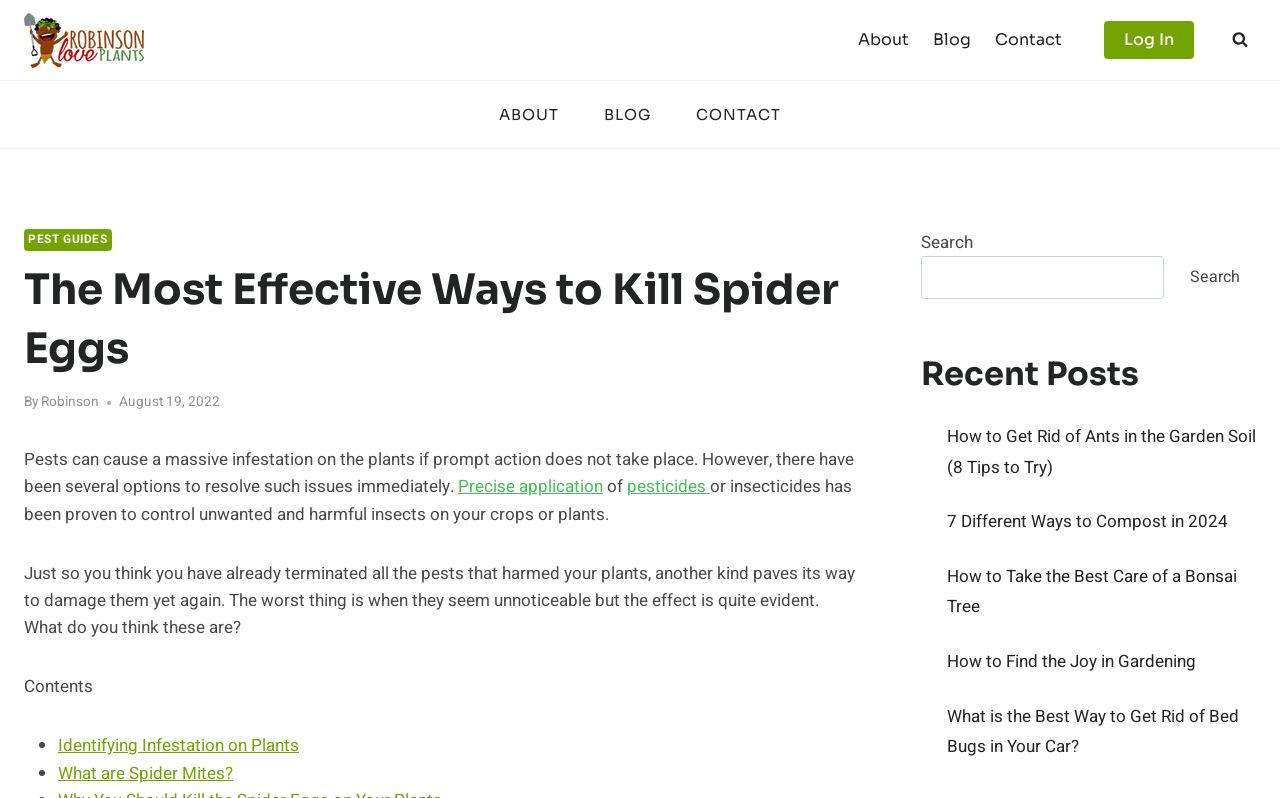What is the purpose of the 'Precise application' link?
Using the image, provide a concise answer in one word or a short phrase.

To control unwanted insects